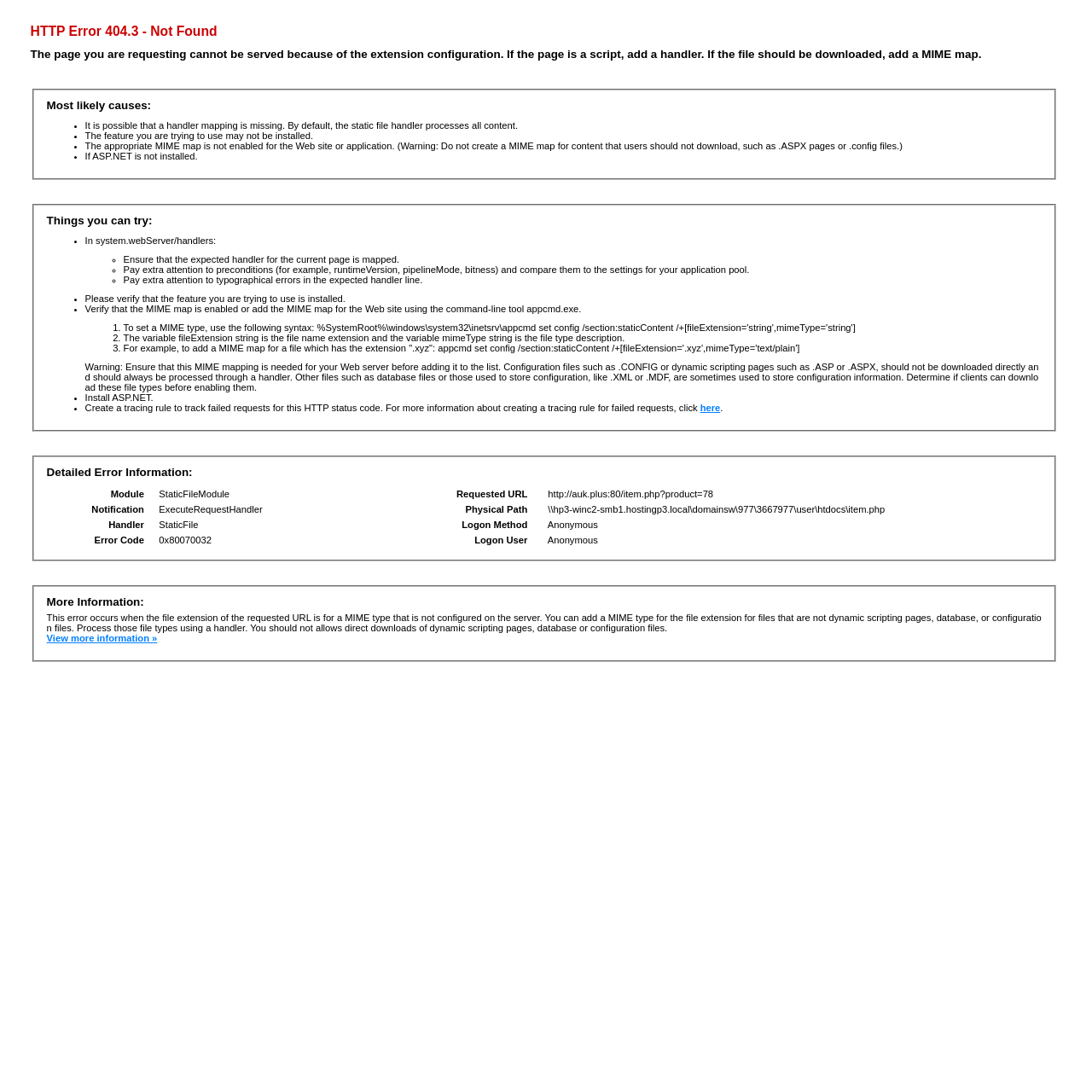What is the possible reason for the error?
Look at the screenshot and respond with a single word or phrase.

Handler mapping is missing